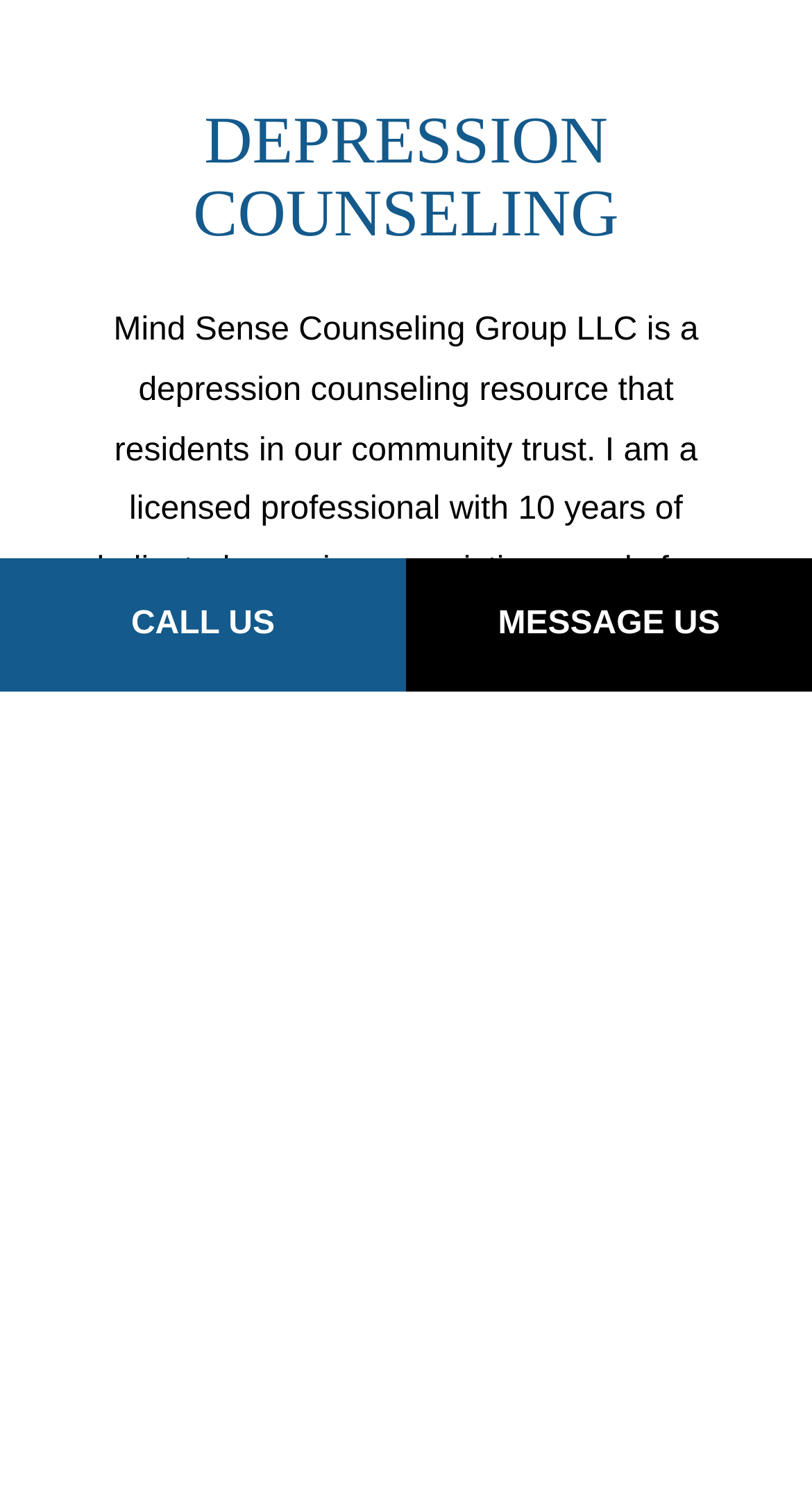Find and provide the bounding box coordinates for the UI element described here: "BETTER BLOCK". The coordinates should be given as four float numbers between 0 and 1: [left, top, right, bottom].

None